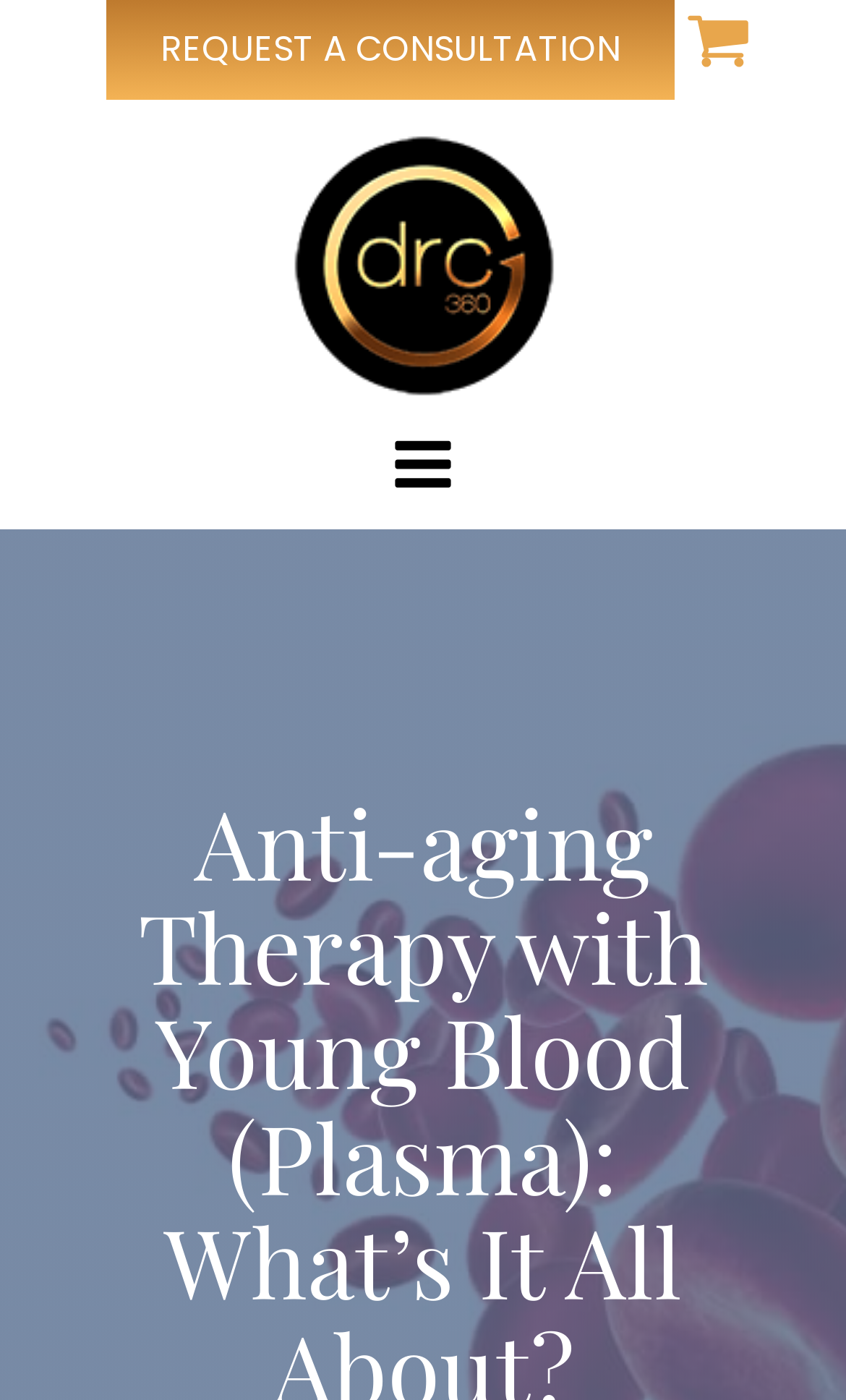Please reply with a single word or brief phrase to the question: 
What is the shape of the icon in the middle of the webpage?

Bars